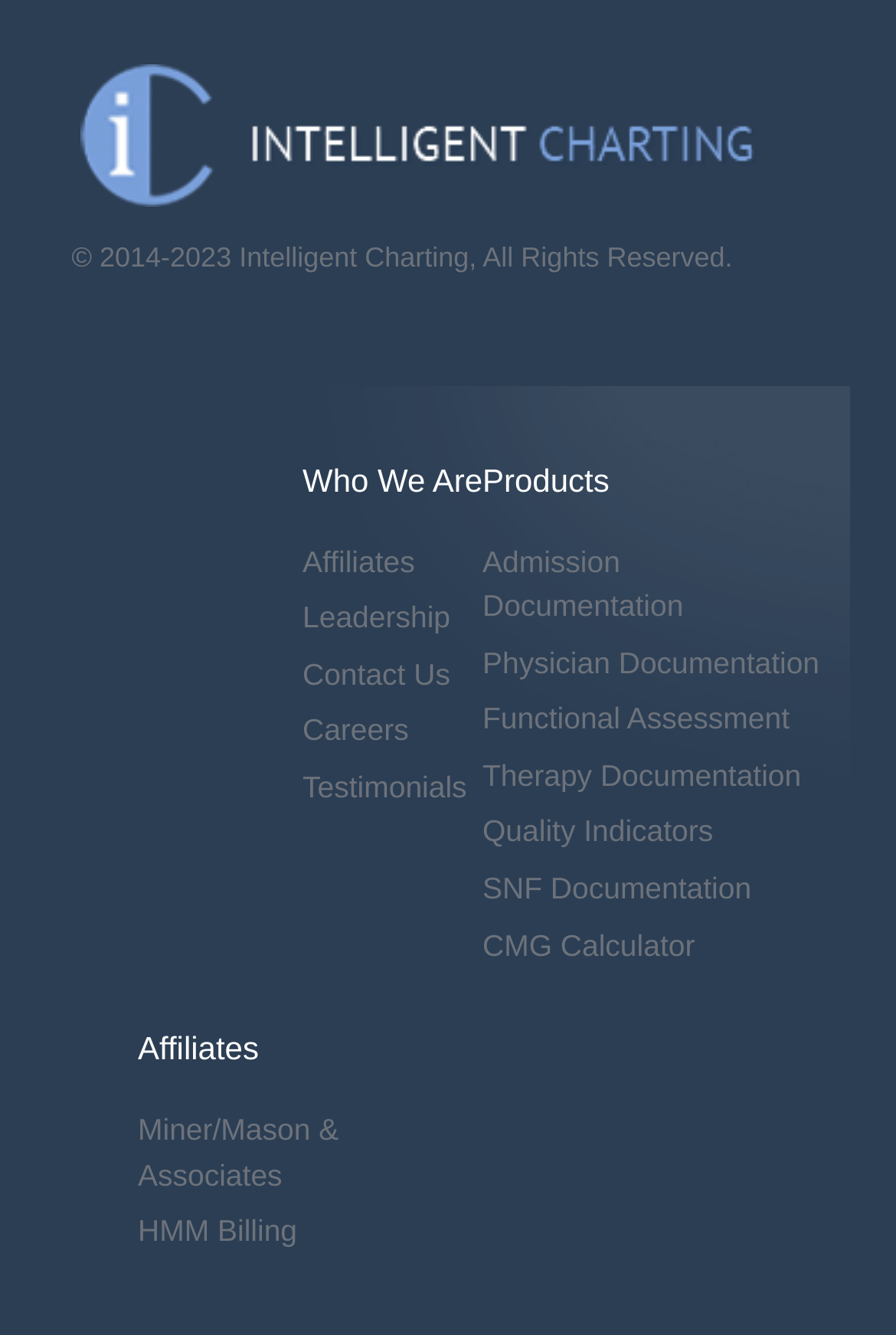Could you specify the bounding box coordinates for the clickable section to complete the following instruction: "View Who We Are"?

[0.338, 0.342, 0.538, 0.378]